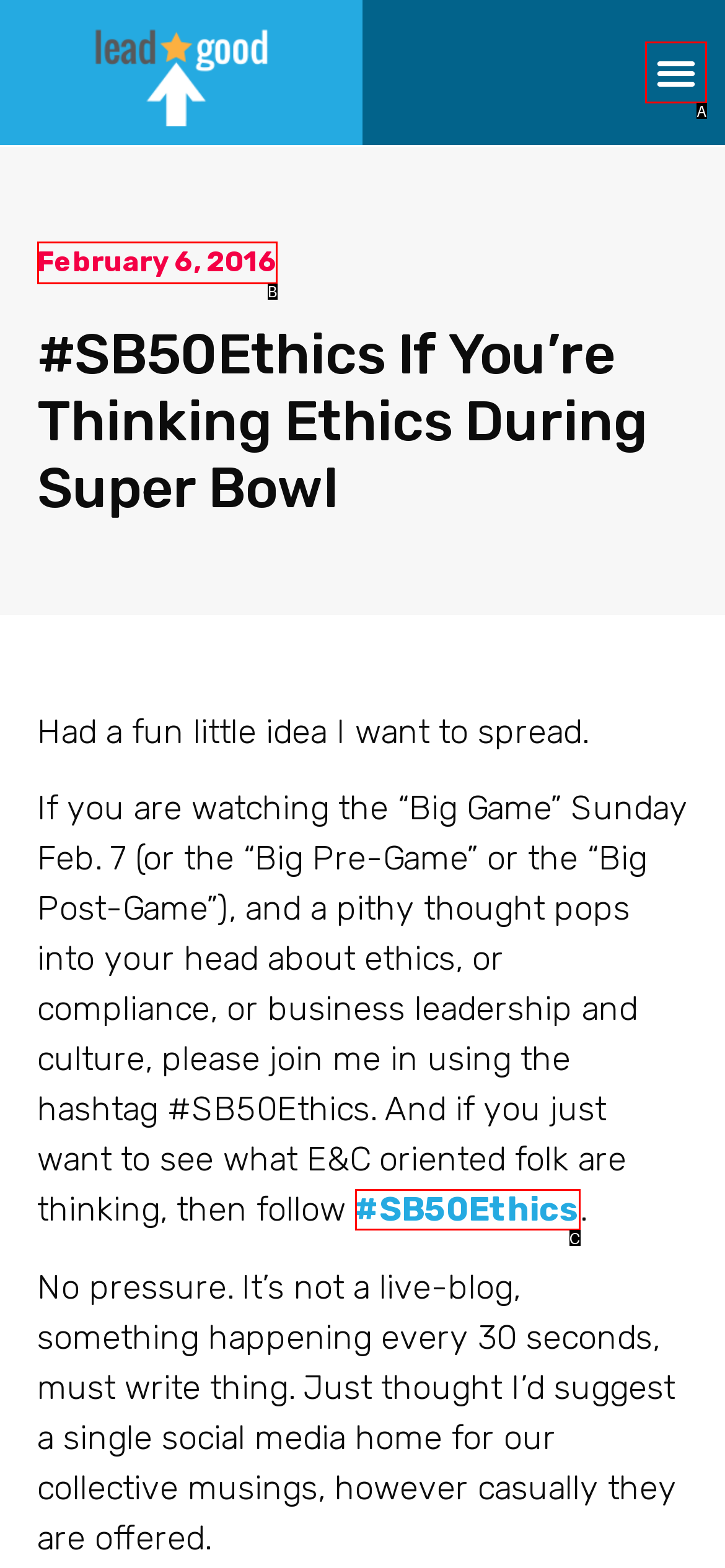Match the description: #SB50Ethics to the appropriate HTML element. Respond with the letter of your selected option.

C